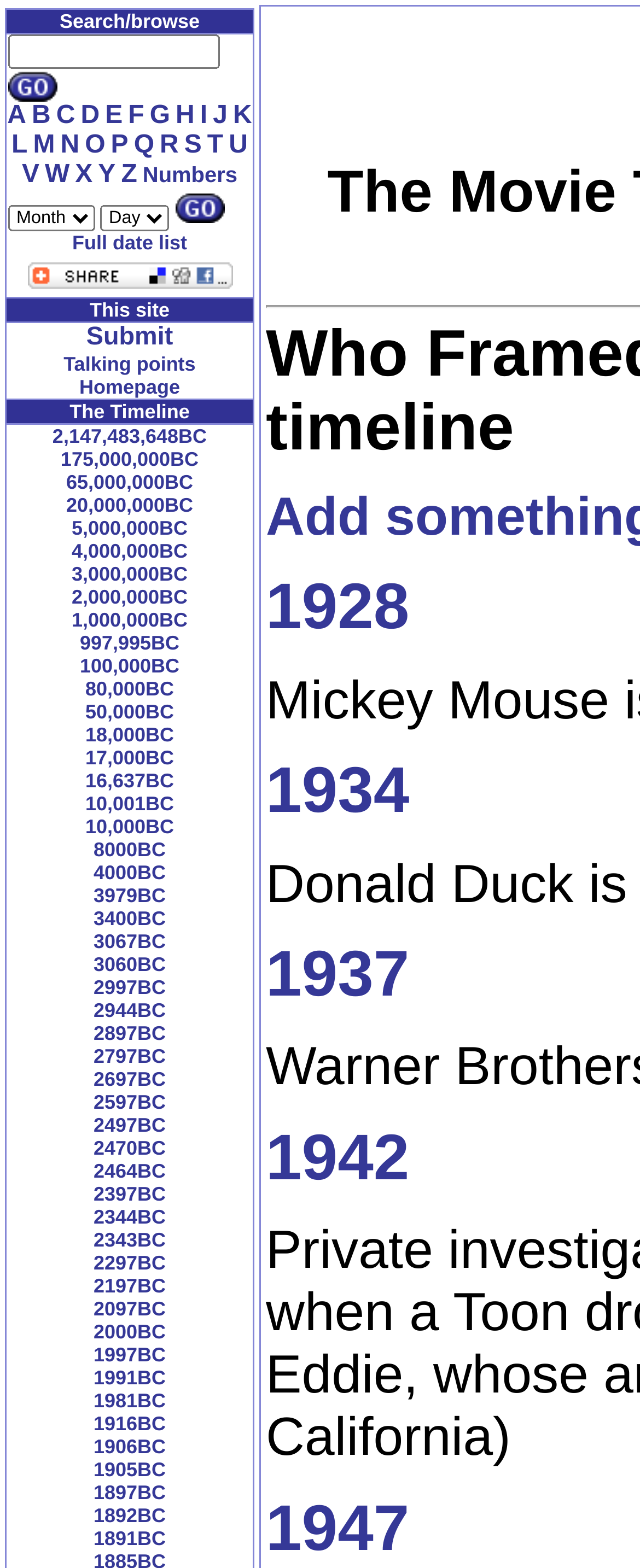Please identify the bounding box coordinates of the element on the webpage that should be clicked to follow this instruction: "Enter your email address". The bounding box coordinates should be given as four float numbers between 0 and 1, formatted as [left, top, right, bottom].

None